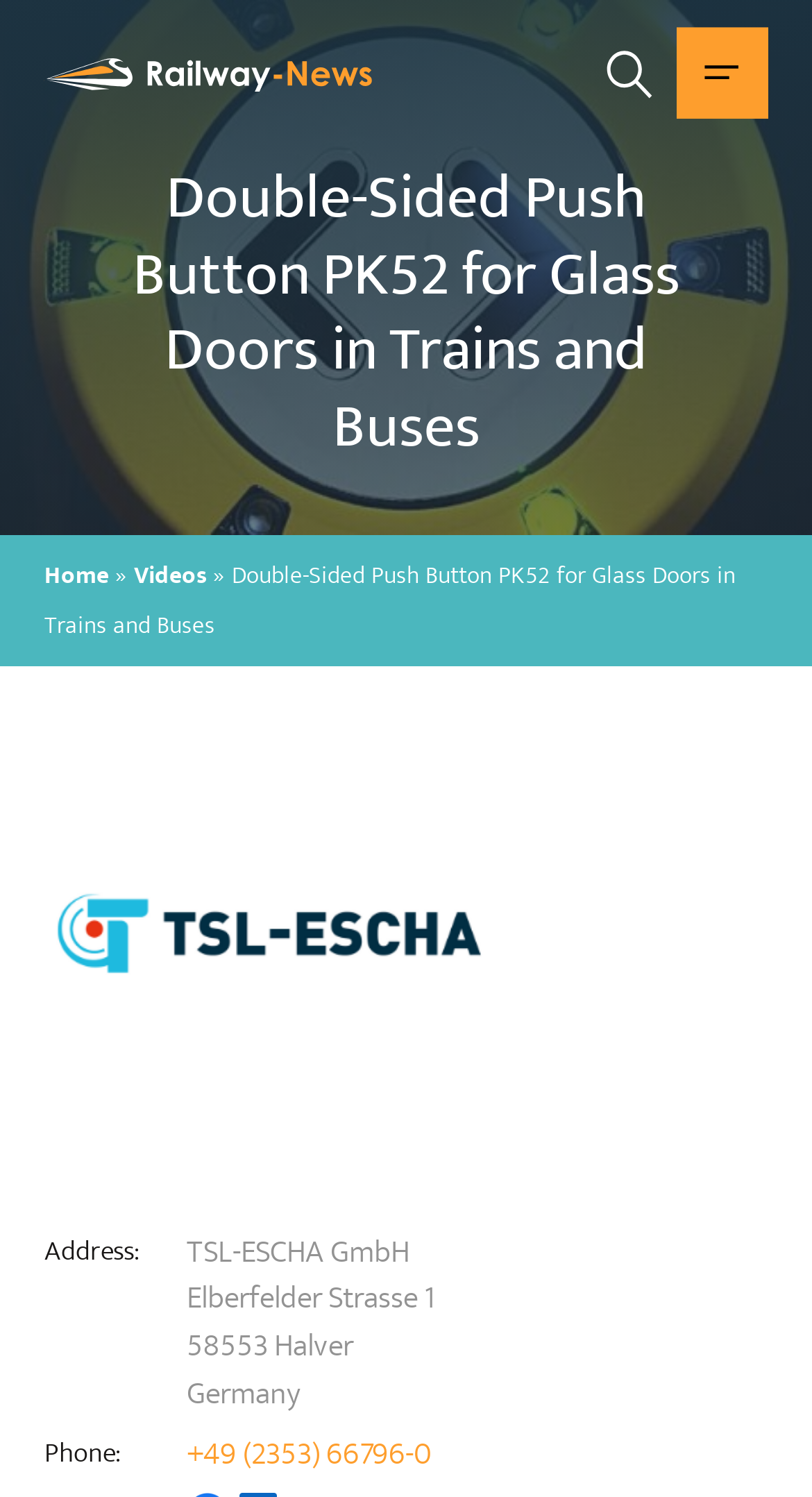Identify and provide the text of the main header on the webpage.

Double-Sided Push Button PK52 for Glass Doors in Trains and Buses